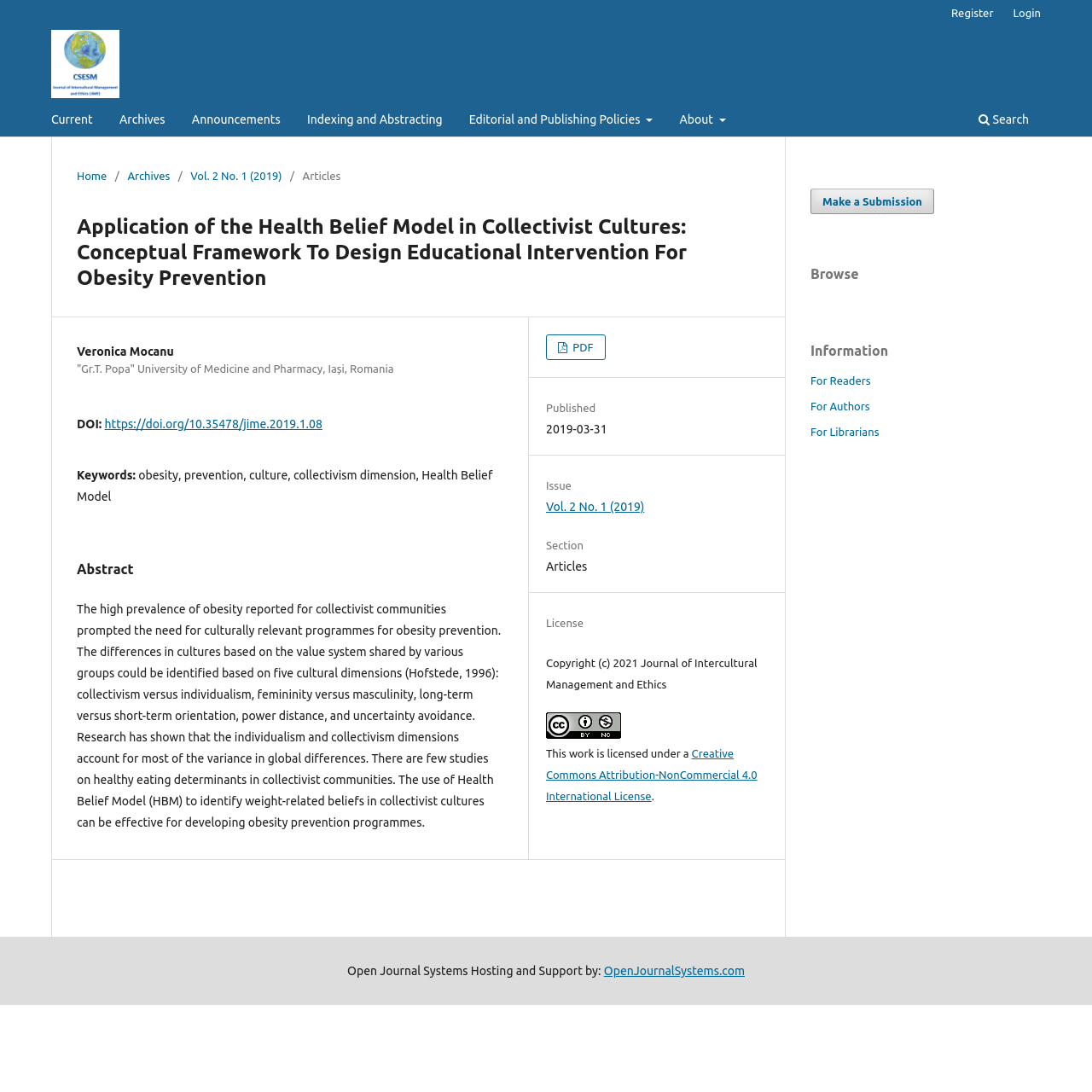Answer in one word or a short phrase: 
What is the DOI of the article?

https://doi.org/10.35478/jime.2019.1.08